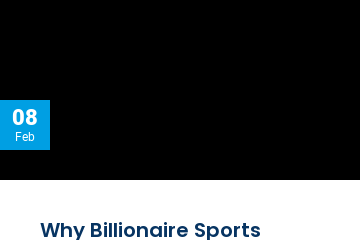Explain the content of the image in detail.

The image features a prominent header showcasing the date "08" and the month "Feb" against a vibrant blue background, indicating the publication date of the associated article. Below this, in bold and engaging typography, the title reads "Why Billionaire Sports Owners Are Snapping Up So Much Real Estate," suggesting an exploration into the financial movements and investments of wealthy sports franchise owners in the real estate market. This context hints at a significant trend in the intersection of sports and real estate economics, appealing to readers interested in the business aspects of sports ownership.